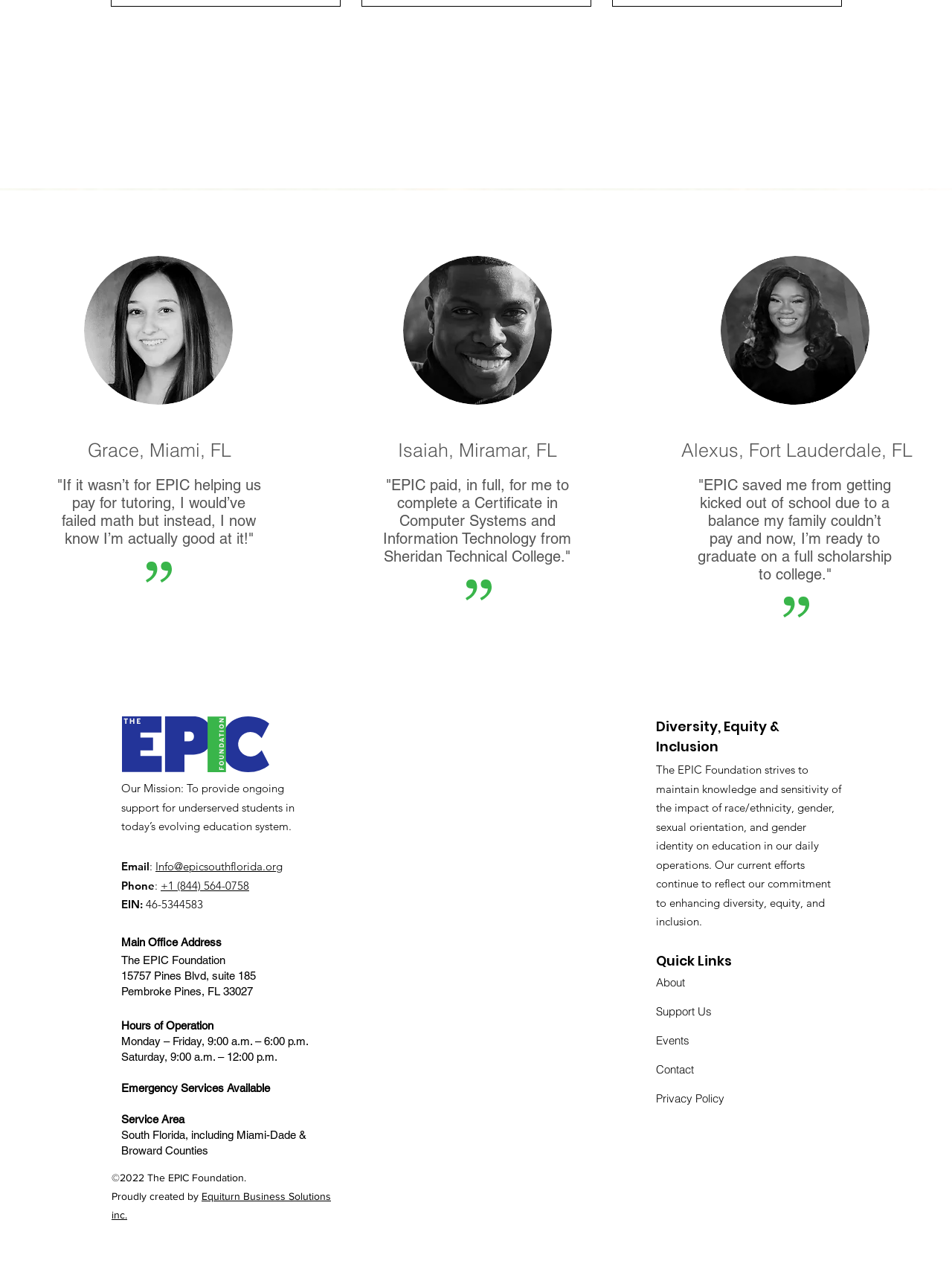Point out the bounding box coordinates of the section to click in order to follow this instruction: "View 'Student Testimonials'".

[0.317, 0.093, 0.682, 0.132]